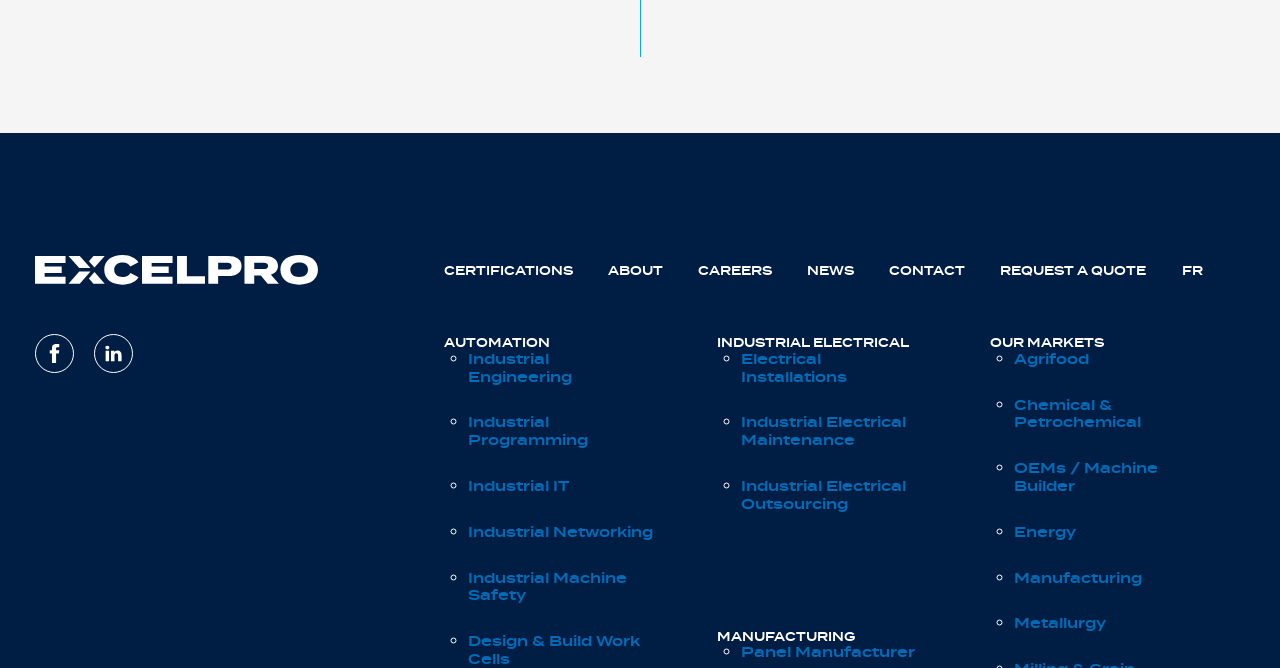From the webpage screenshot, predict the bounding box coordinates (top-left x, top-left y, bottom-right x, bottom-right y) for the UI element described here: Careers

[0.546, 0.392, 0.603, 0.419]